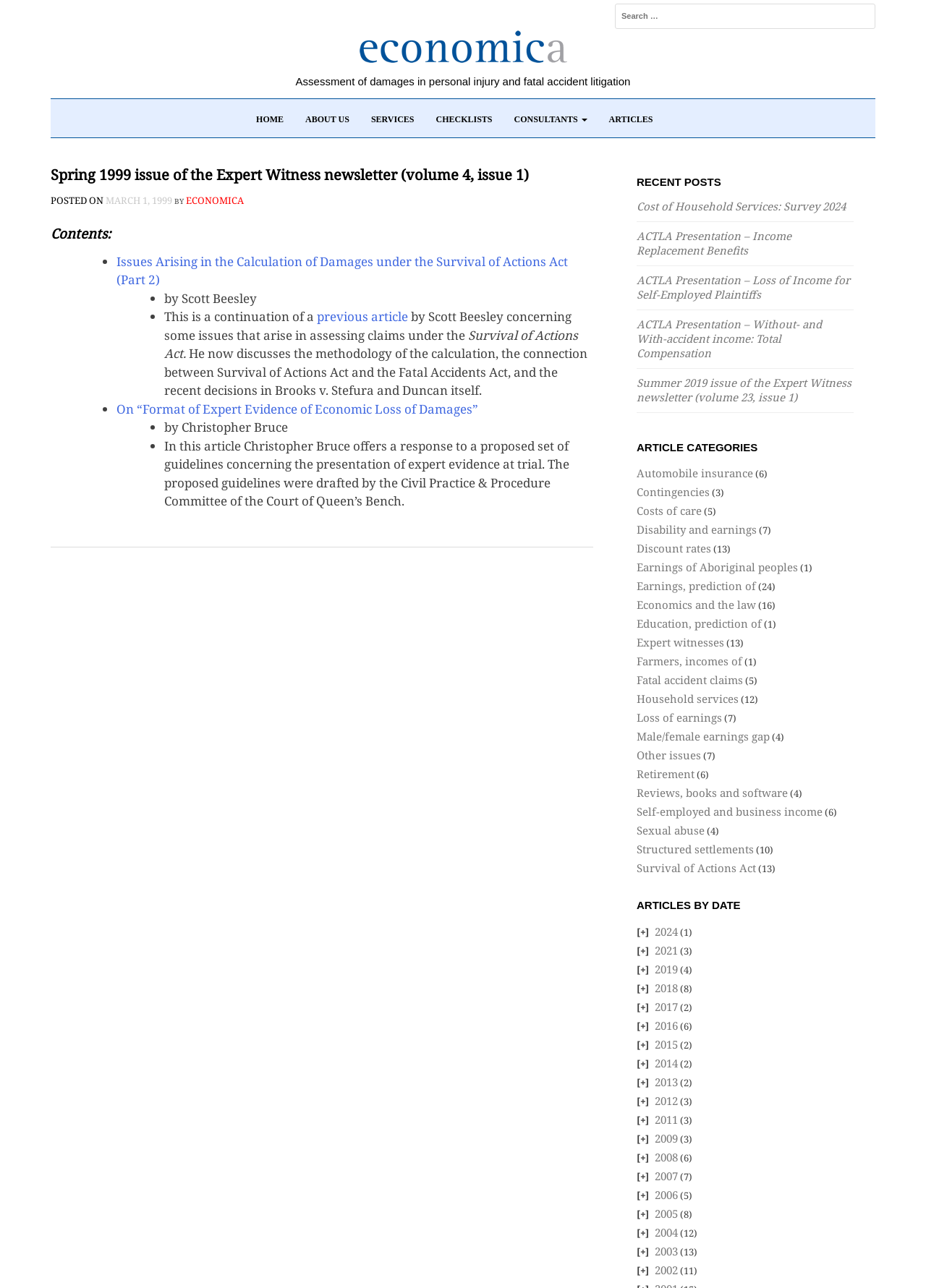Locate the bounding box coordinates of the clickable region necessary to complete the following instruction: "Read article 'Issues Arising in the Calculation of Damages under the Survival of Actions Act (Part 2)'". Provide the coordinates in the format of four float numbers between 0 and 1, i.e., [left, top, right, bottom].

[0.126, 0.196, 0.613, 0.224]